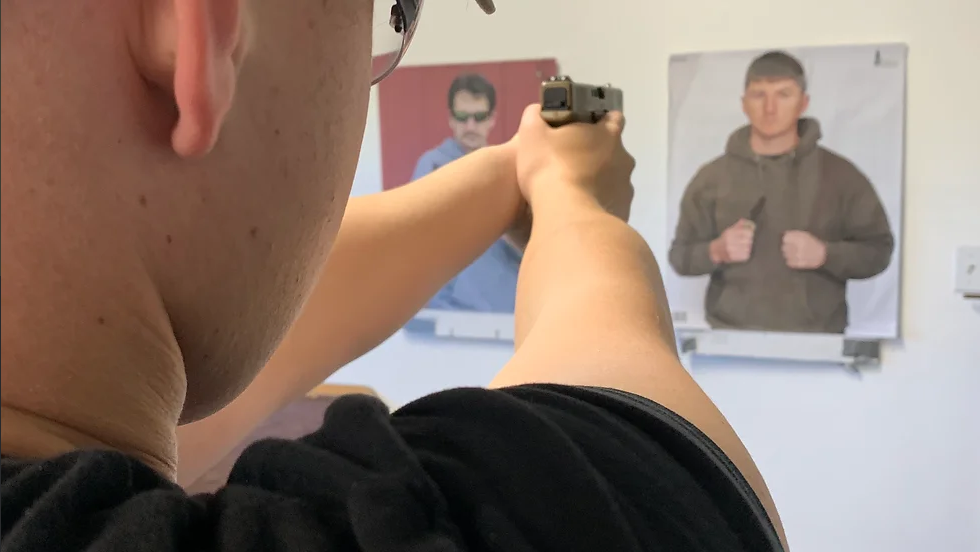What is the purpose of the target posters?
Using the image, provide a concise answer in one word or a short phrase.

Simulating different scenarios